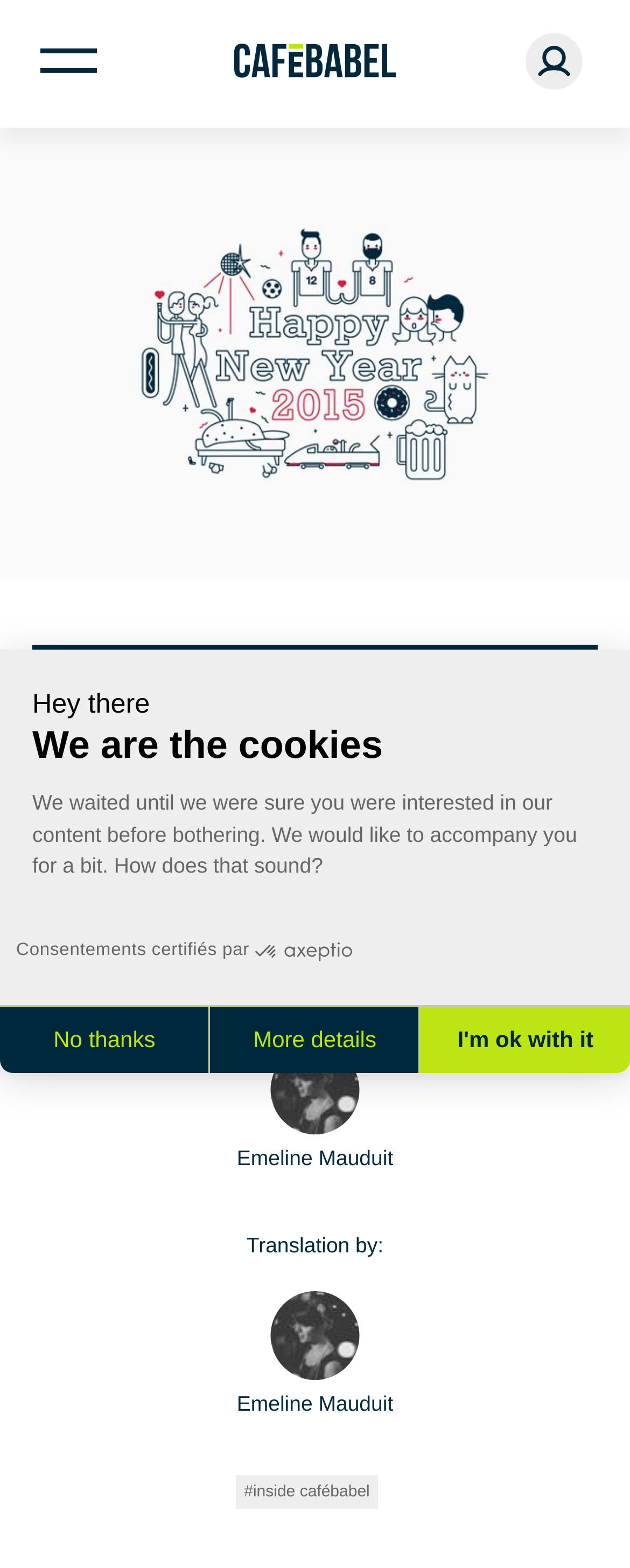Please determine the bounding box coordinates of the section I need to click to accomplish this instruction: "Read the story by Emeline Mauduit".

[0.376, 0.666, 0.624, 0.748]